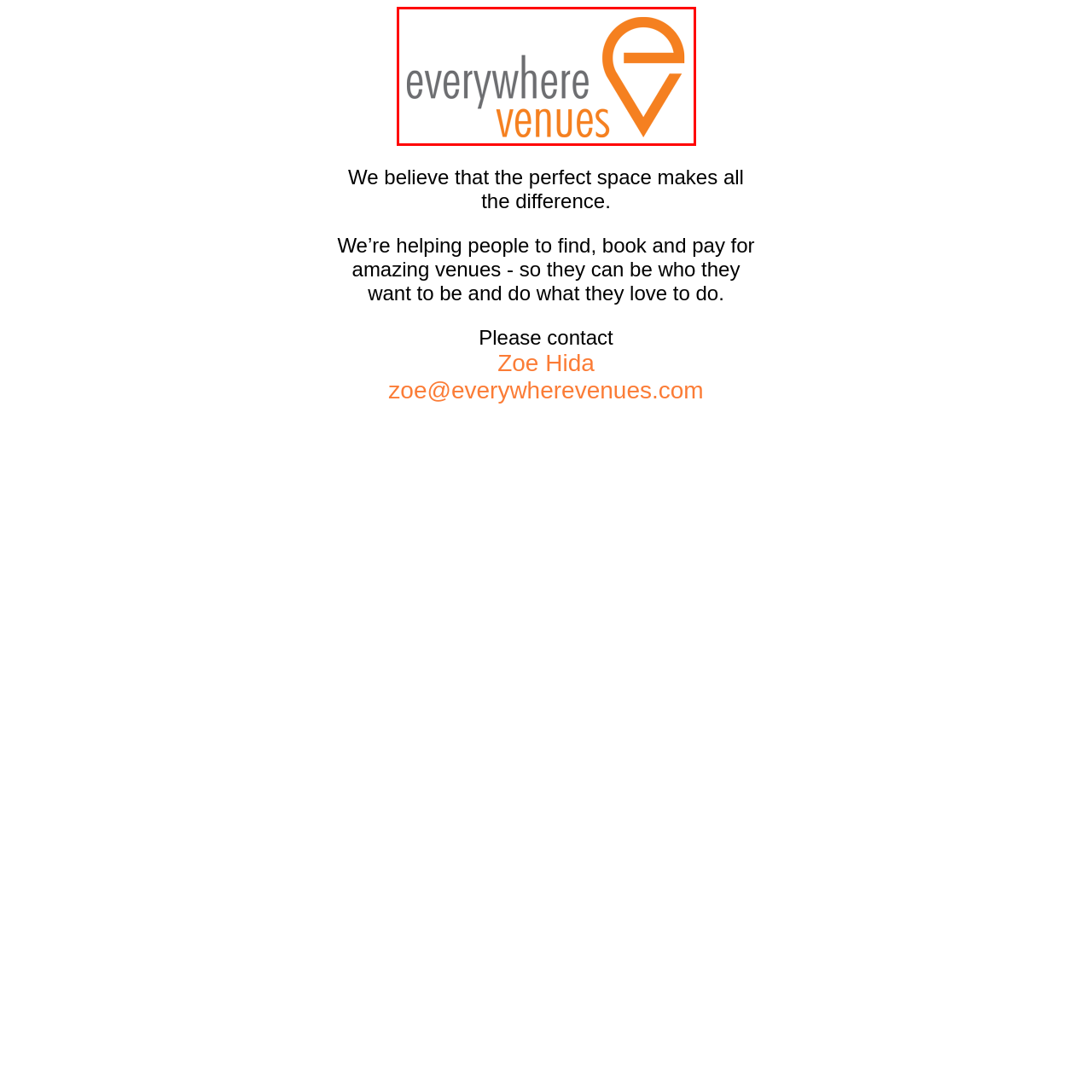Generate a detailed caption for the content inside the red bounding box.

The image features the logo of "Everywhere Venues," a service dedicated to helping individuals find, book, and pay for exceptional venues. The design incorporates a modern and inviting aesthetic, with the word "everywhere" displayed in a stylish gray font, emphasizing accessibility. Below it, "venues" stands out in vibrant orange, symbolizing energy and enthusiasm. Accompanying the text is a graphic representation of a location pin, seamlessly integrated into the logo, which reinforces the concept of finding spaces wherever needed. This logo embodies the mission of connecting people with ideal venues, making it easier for them to pursue their passions and share special moments.